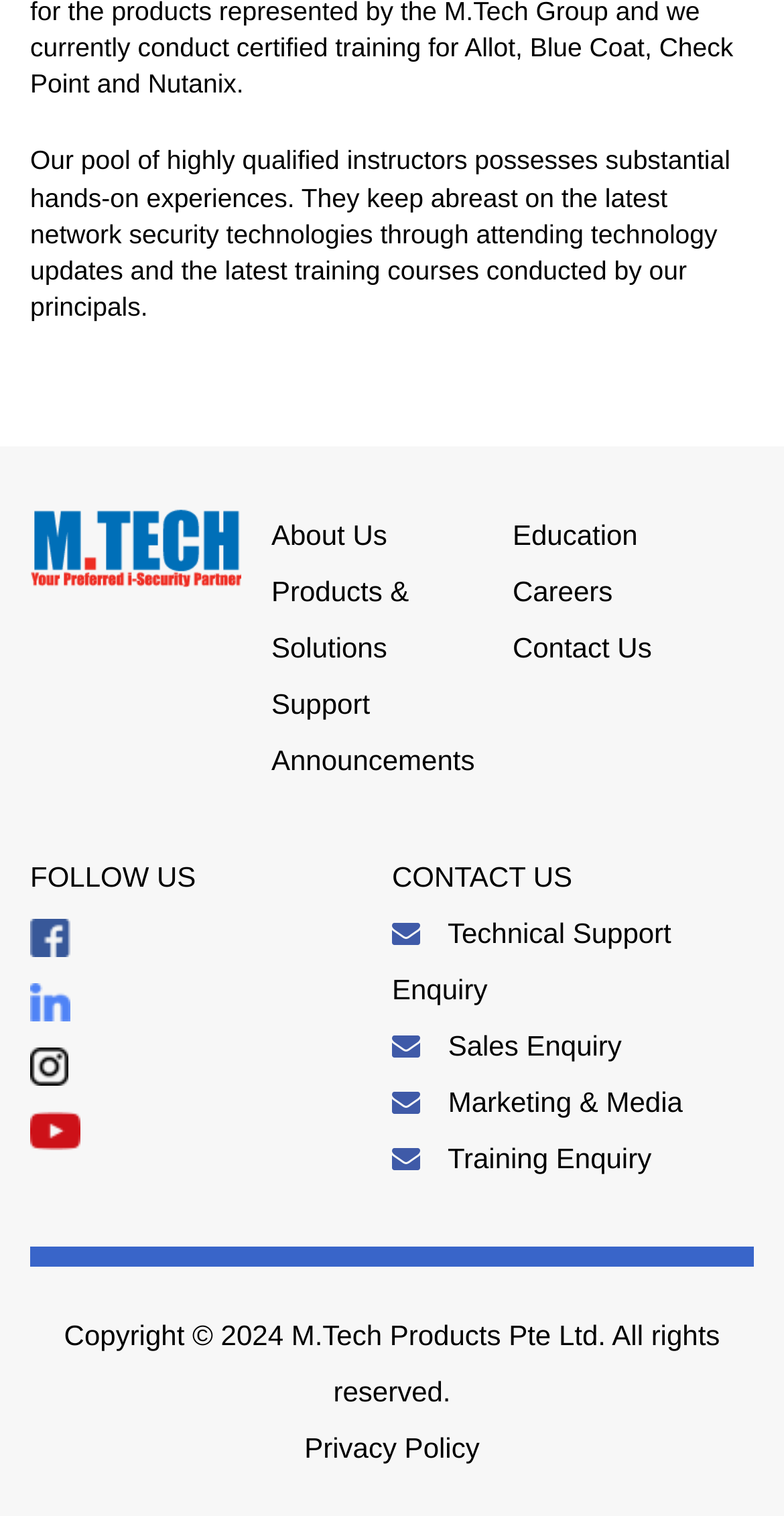Use a single word or phrase to answer the following:
What is the purpose of the instructors mentioned on the webpage?

To provide training